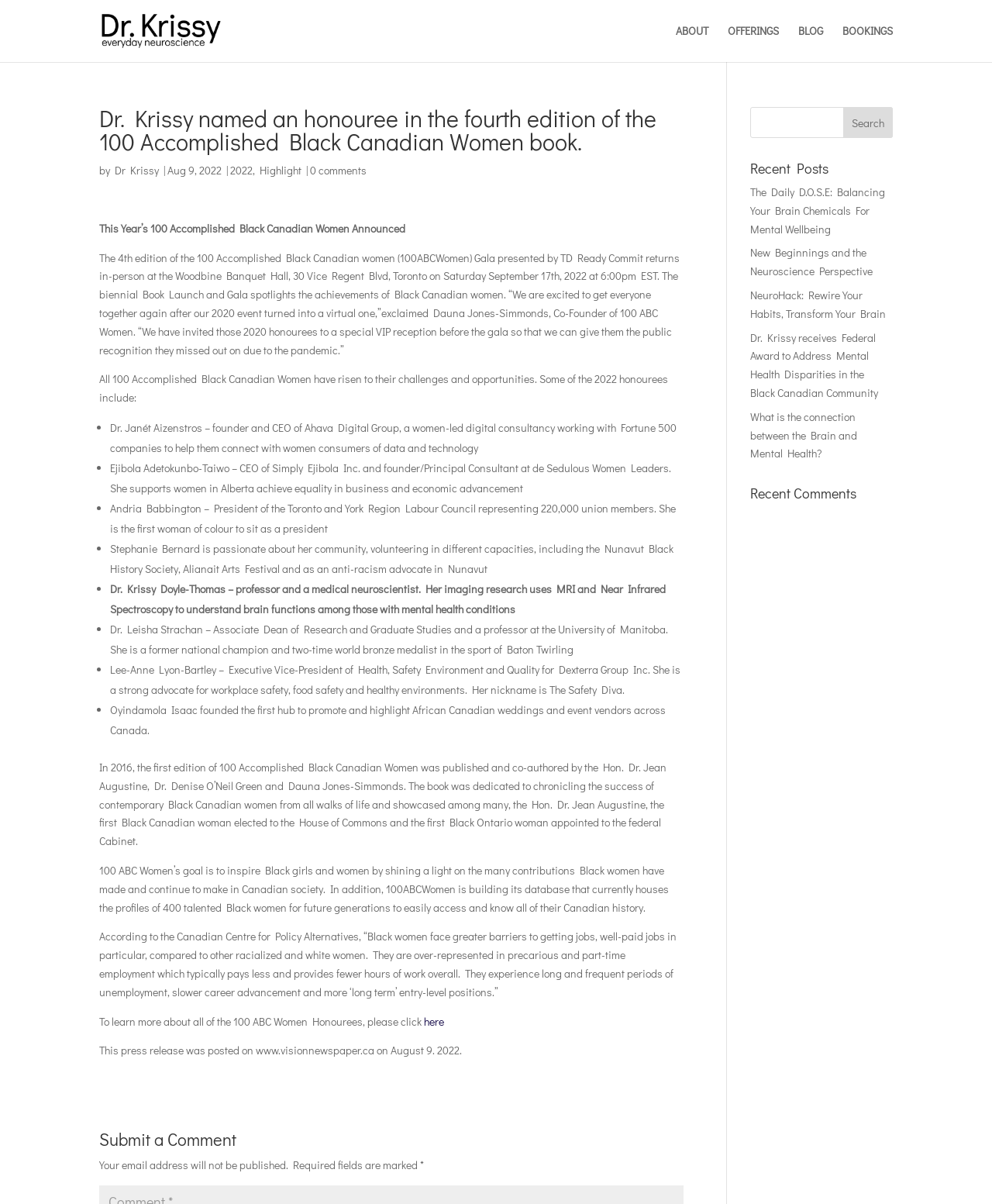Please locate the bounding box coordinates of the element that needs to be clicked to achieve the following instruction: "Submit a comment". The coordinates should be four float numbers between 0 and 1, i.e., [left, top, right, bottom].

[0.1, 0.94, 0.689, 0.96]